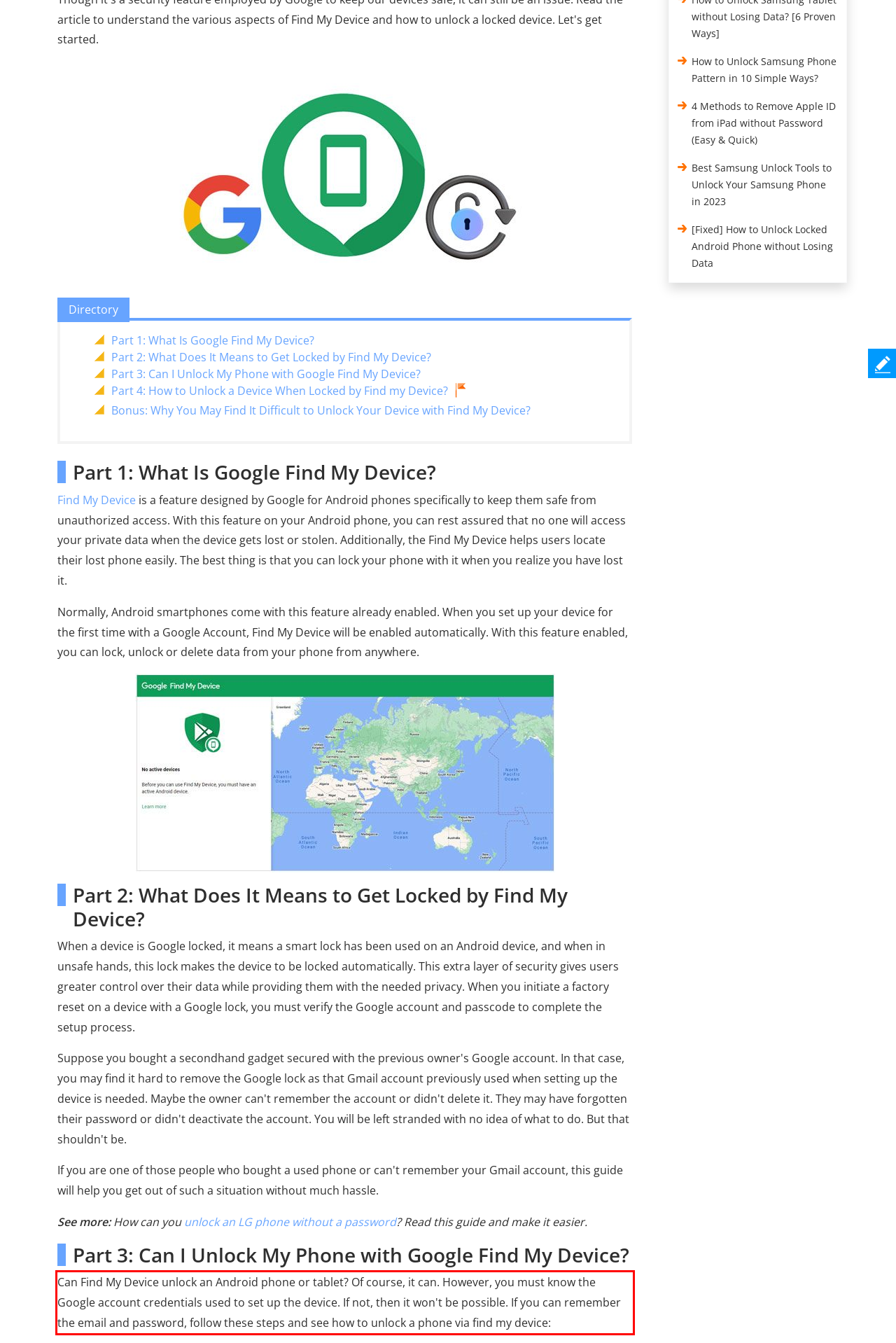You are given a webpage screenshot with a red bounding box around a UI element. Extract and generate the text inside this red bounding box.

Can Find My Device unlock an Android phone or tablet? Of course, it can. However, you must know the Google account credentials used to set up the device. If not, then it won't be possible. If you can remember the email and password, follow these steps and see how to unlock a phone via find my device: